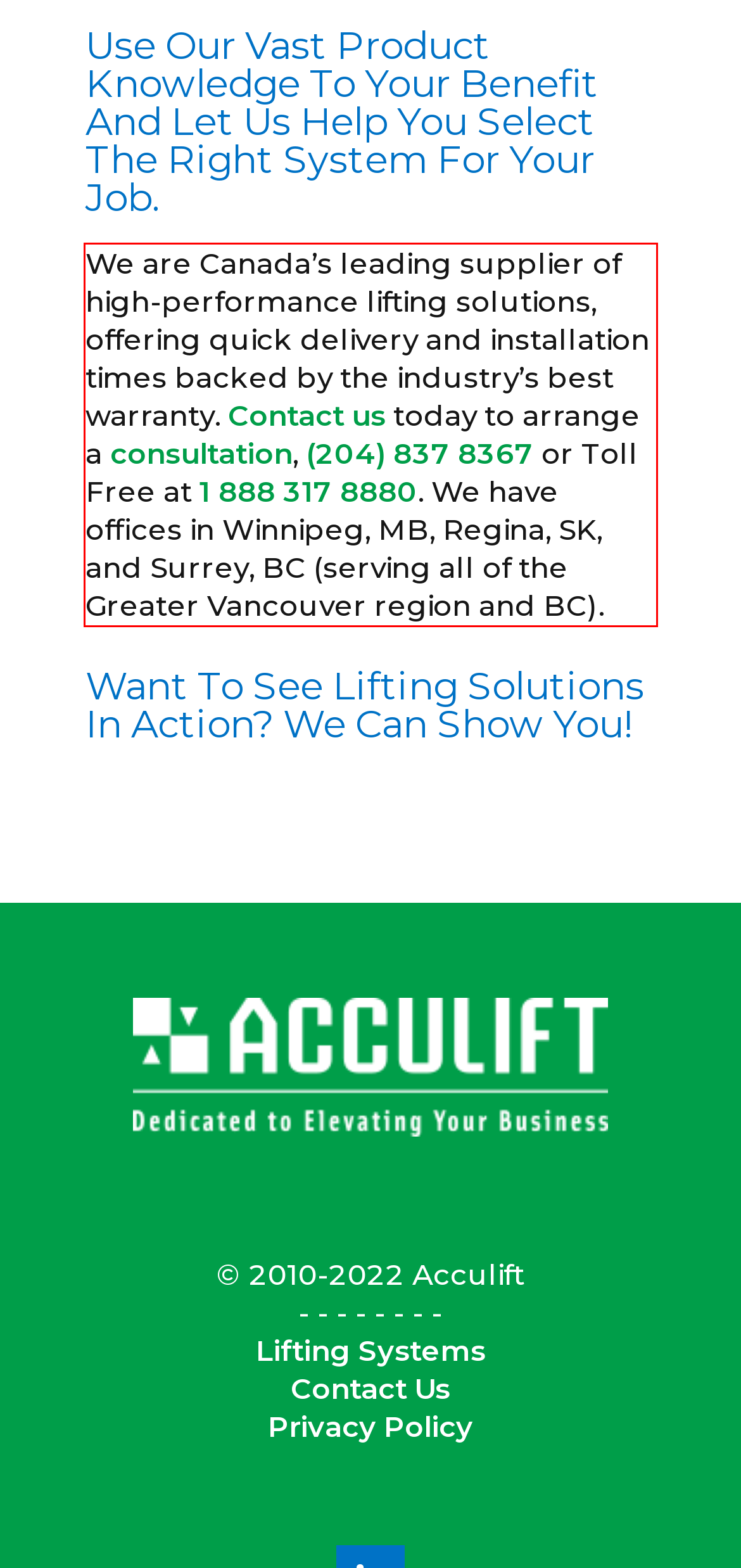You are provided with a screenshot of a webpage that includes a red bounding box. Extract and generate the text content found within the red bounding box.

We are Canada’s leading supplier of high-performance lifting solutions, offering quick delivery and installation times backed by the industry’s best warranty. Contact us today to arrange a consultation, (204) 837 8367 or Toll Free at 1 888 317 8880. We have offices in Winnipeg, MB, Regina, SK, and Surrey, BC (serving all of the Greater Vancouver region and BC).